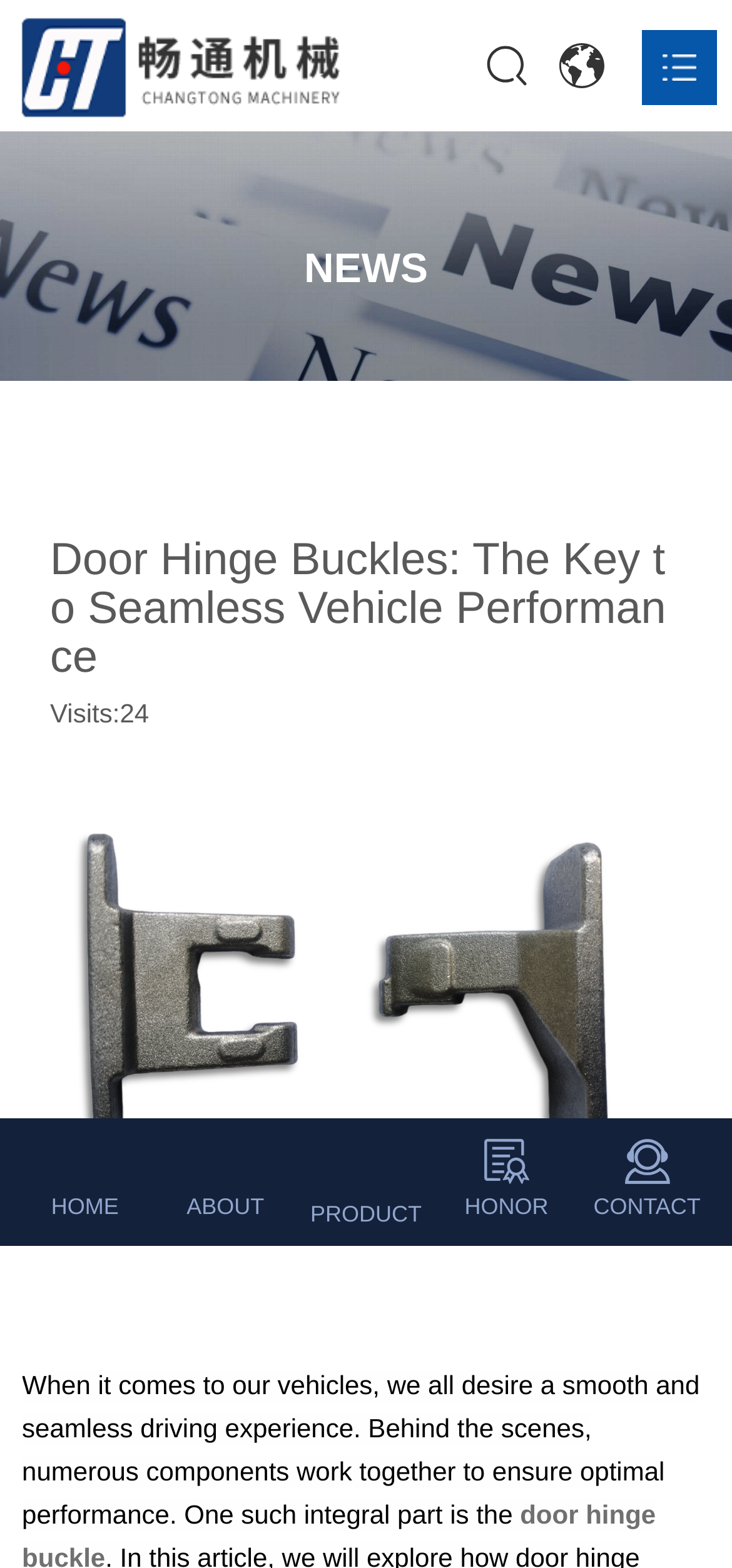Determine the bounding box coordinates for the area that should be clicked to carry out the following instruction: "Click the HOME link".

[0.05, 0.084, 0.95, 0.139]